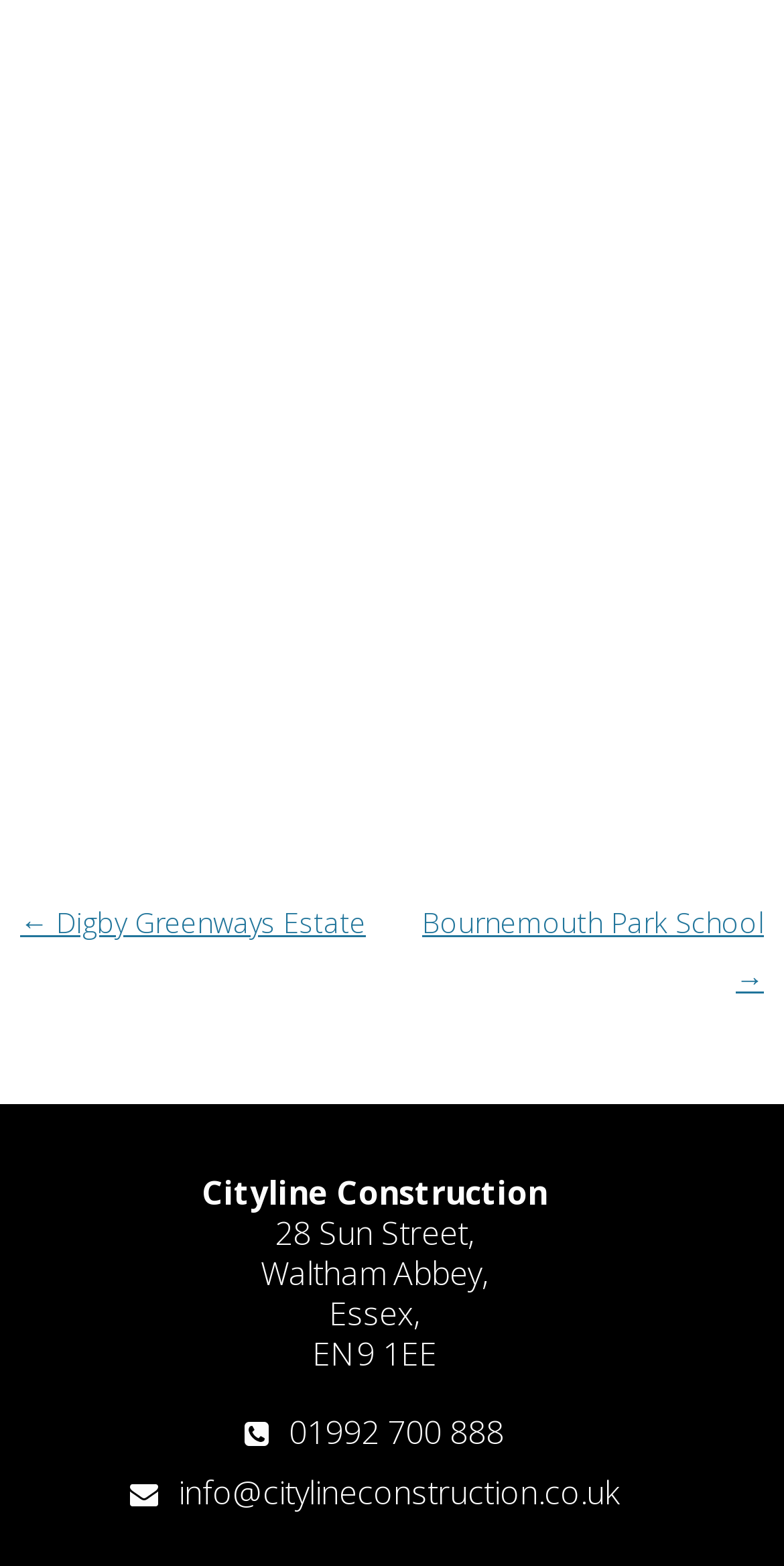What is the email address of the company?
Please respond to the question with a detailed and well-explained answer.

The email address of the company can be found in the StaticText element with the text 'info@citylineconstruction.co.uk' located at [0.217, 0.939, 0.789, 0.967].